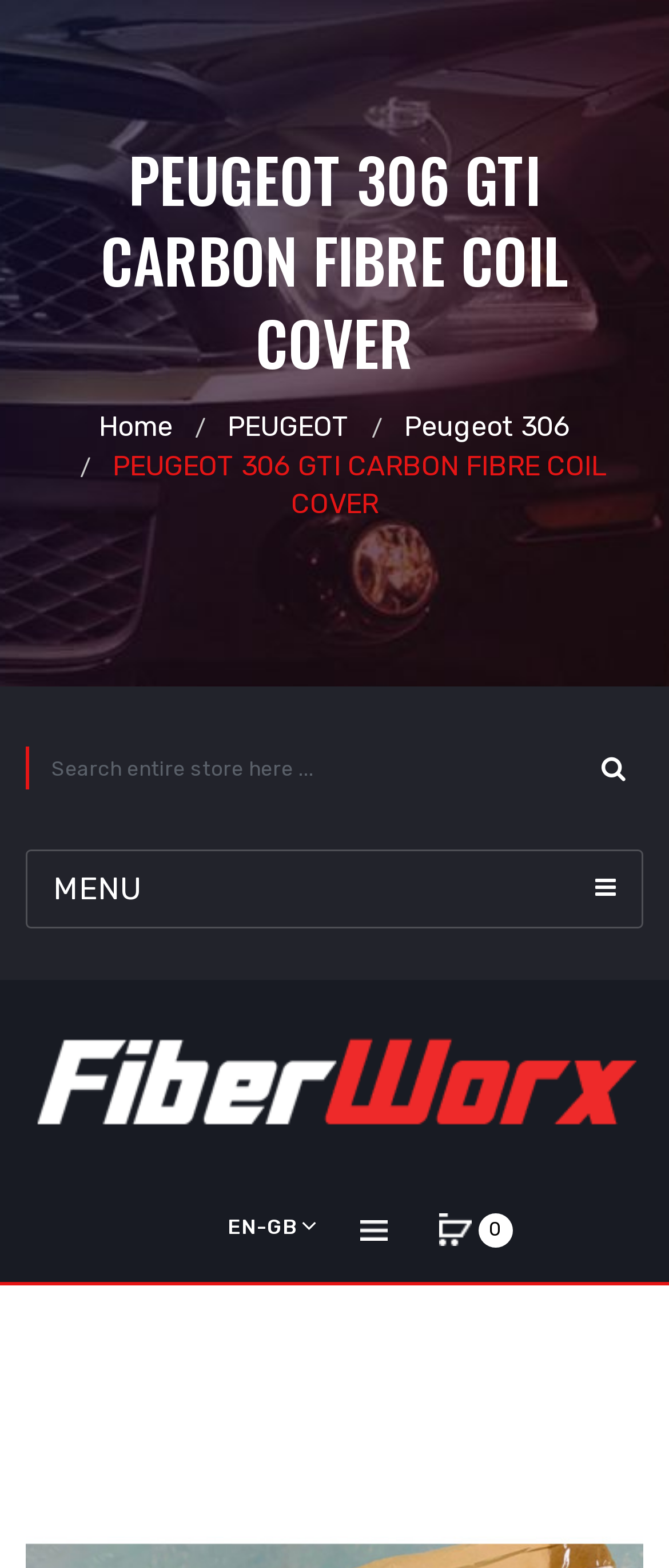What is the text above the search textbox?
Look at the webpage screenshot and answer the question with a detailed explanation.

The text 'MENU' is located above the search textbox, which suggests that it is a navigation menu.